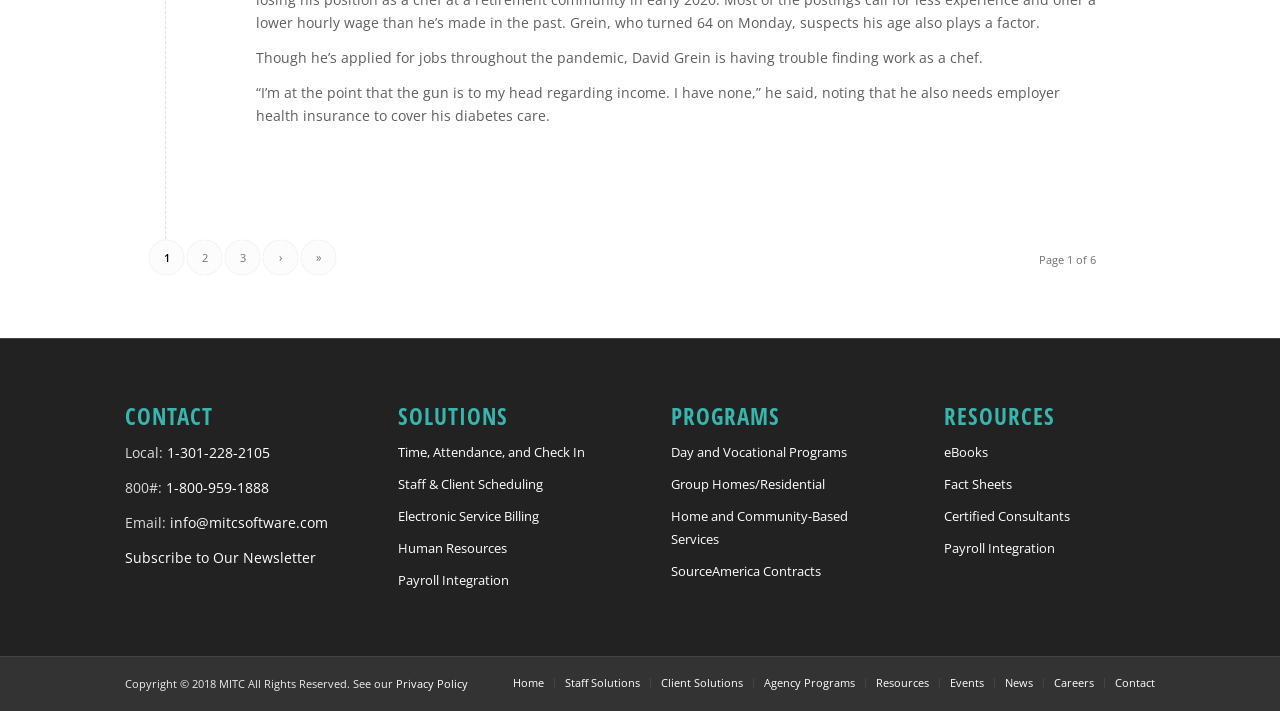What is the phone number for local contact? Observe the screenshot and provide a one-word or short phrase answer.

1-301-228-2105